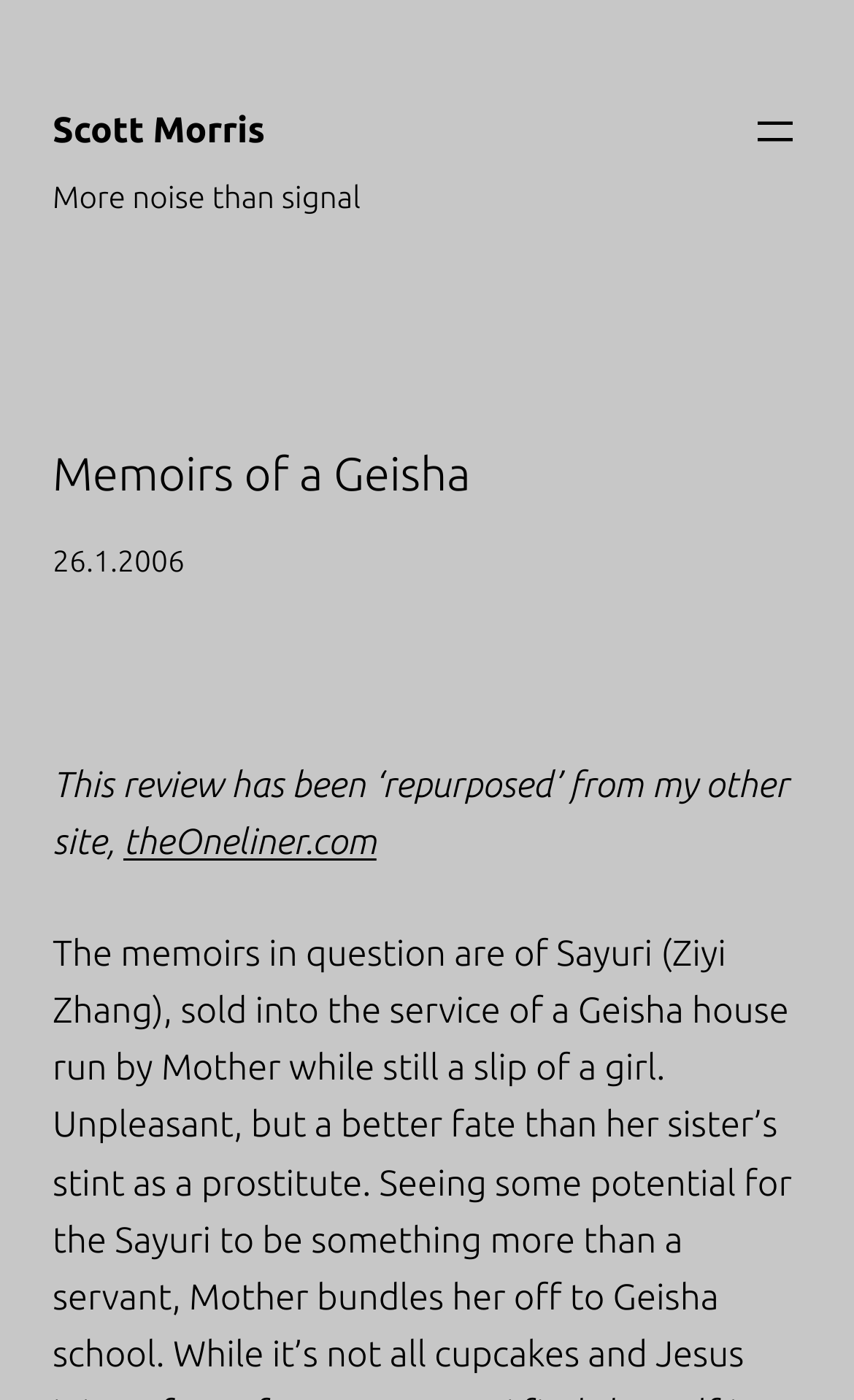Utilize the details in the image to thoroughly answer the following question: What is the name of the author?

The name of the author can be found in the heading element at the top of the page, which contains the link 'Scott Morris'.